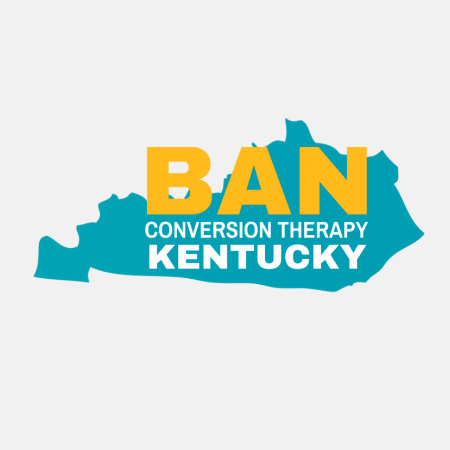What is the focus of the campaign?
Answer the question with a detailed explanation, including all necessary information.

The campaign's focus is on safeguarding the rights and well-being of the LGBTQ+ community within the state of Kentucky, as evident from the phrase 'CONVERSION THERAPY KENTUCKY' and the overall design of the graphic.